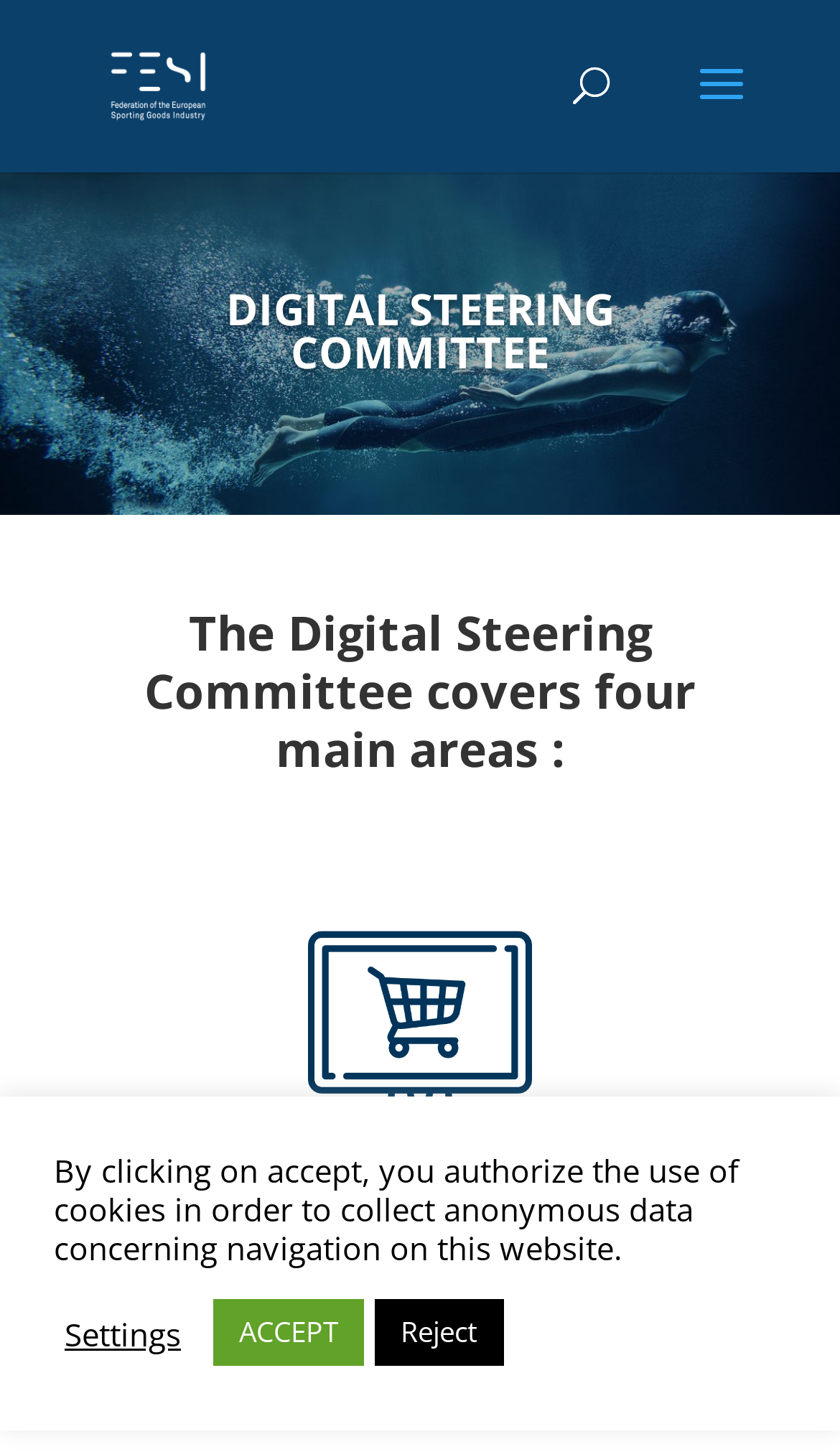Respond to the question below with a single word or phrase:
What is the topic of the webpage?

Digital